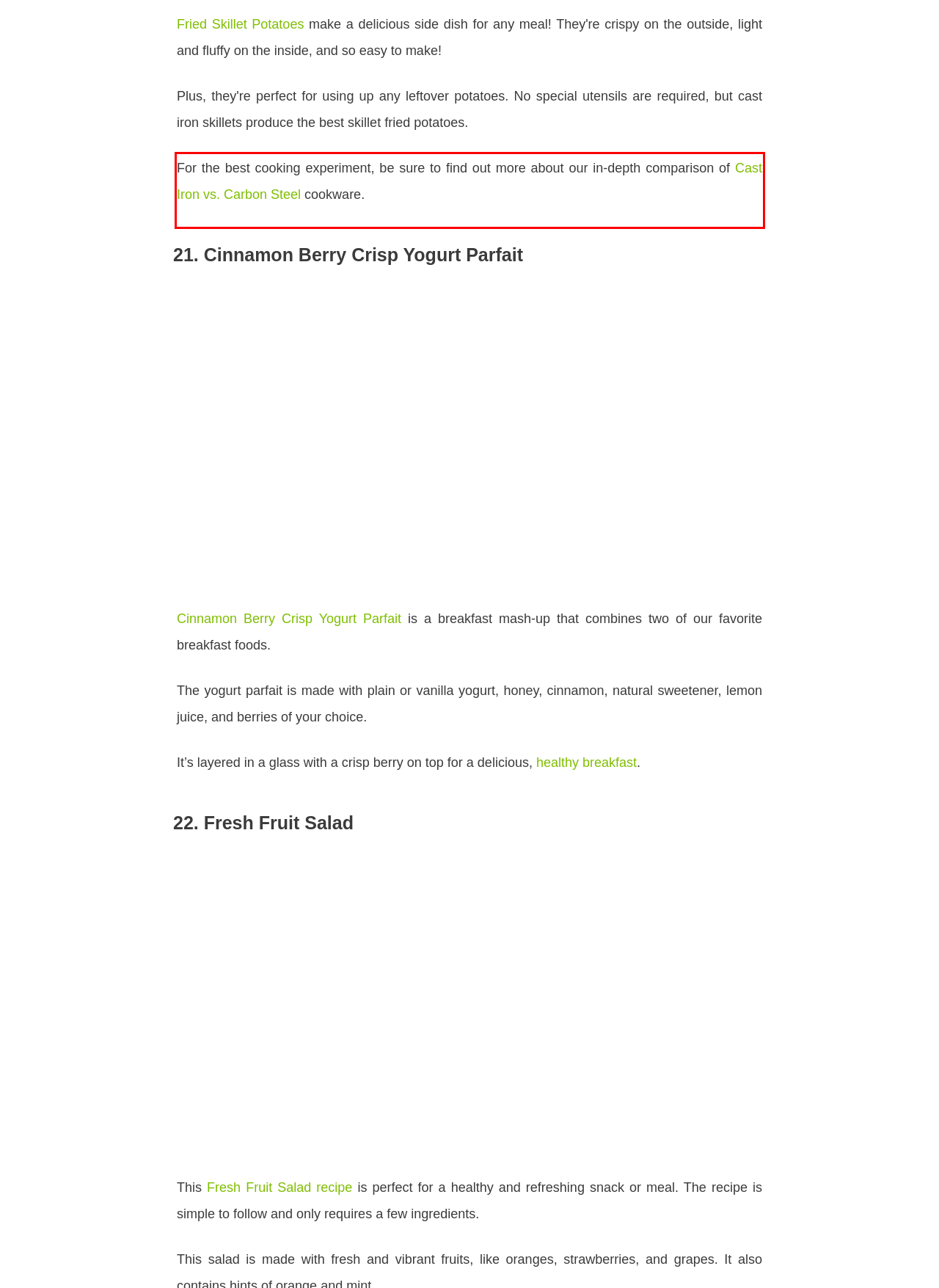You are provided with a screenshot of a webpage that includes a red bounding box. Extract and generate the text content found within the red bounding box.

For the best cooking experiment, be sure to find out more about our in-depth comparison of Cast Iron vs. Carbon Steel cookware.